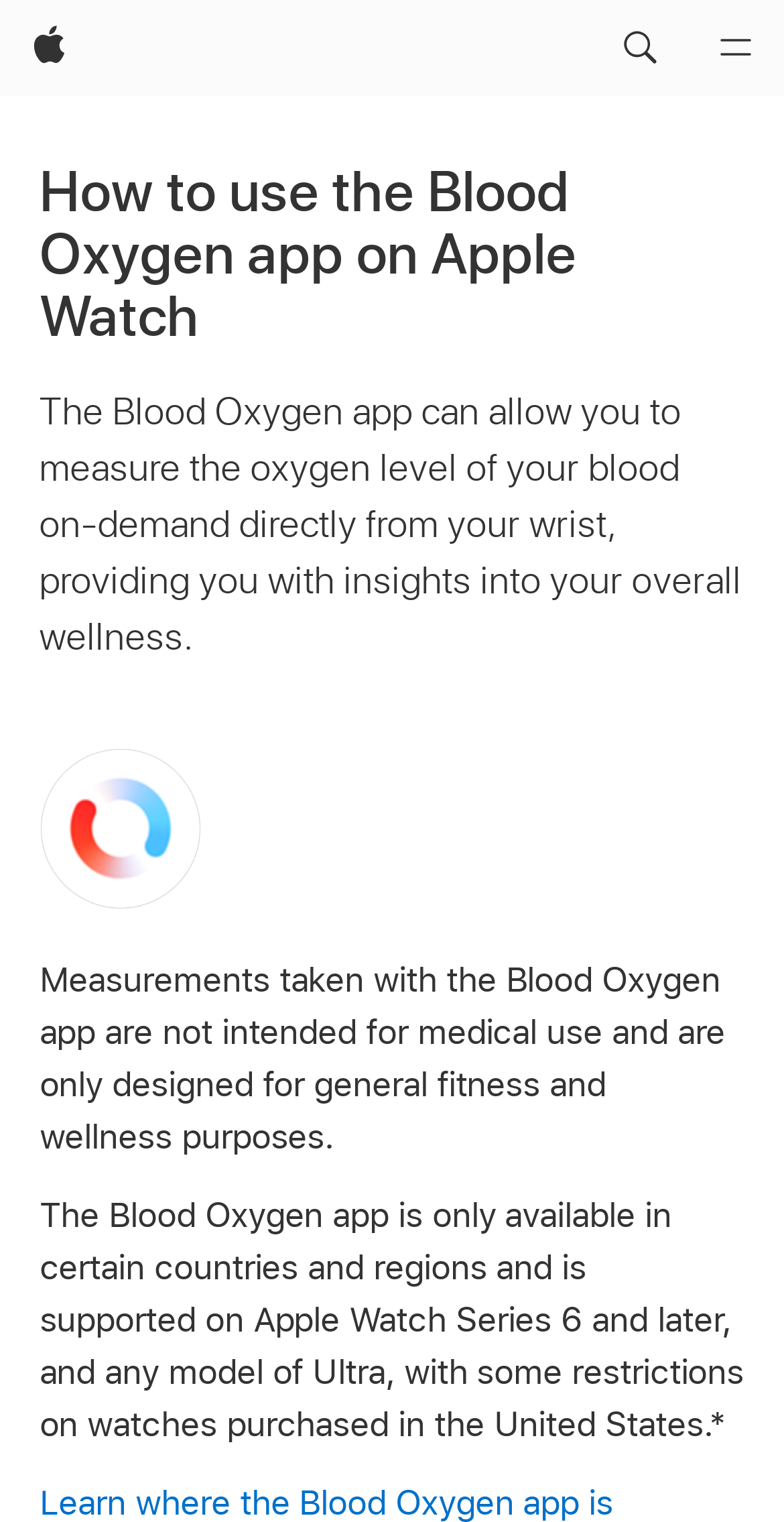Answer the question briefly using a single word or phrase: 
What Apple Watch models support the Blood Oxygen app?

Series 6 and later, Ultra